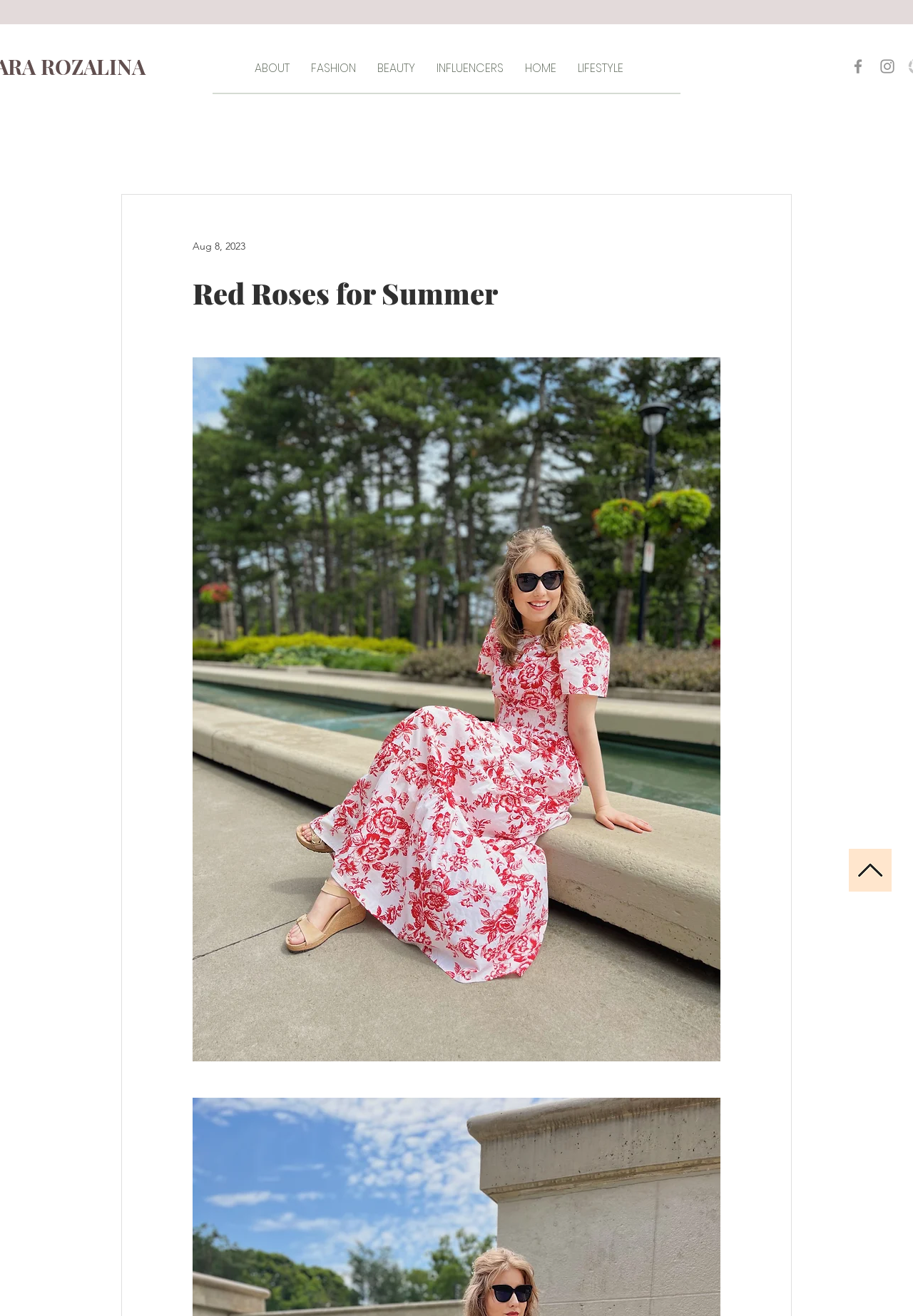What is the color of the Facebook icon?
Use the image to give a comprehensive and detailed response to the question.

The Facebook icon is described as 'Grey Facebook Icon', which suggests that it is a grey-colored icon.